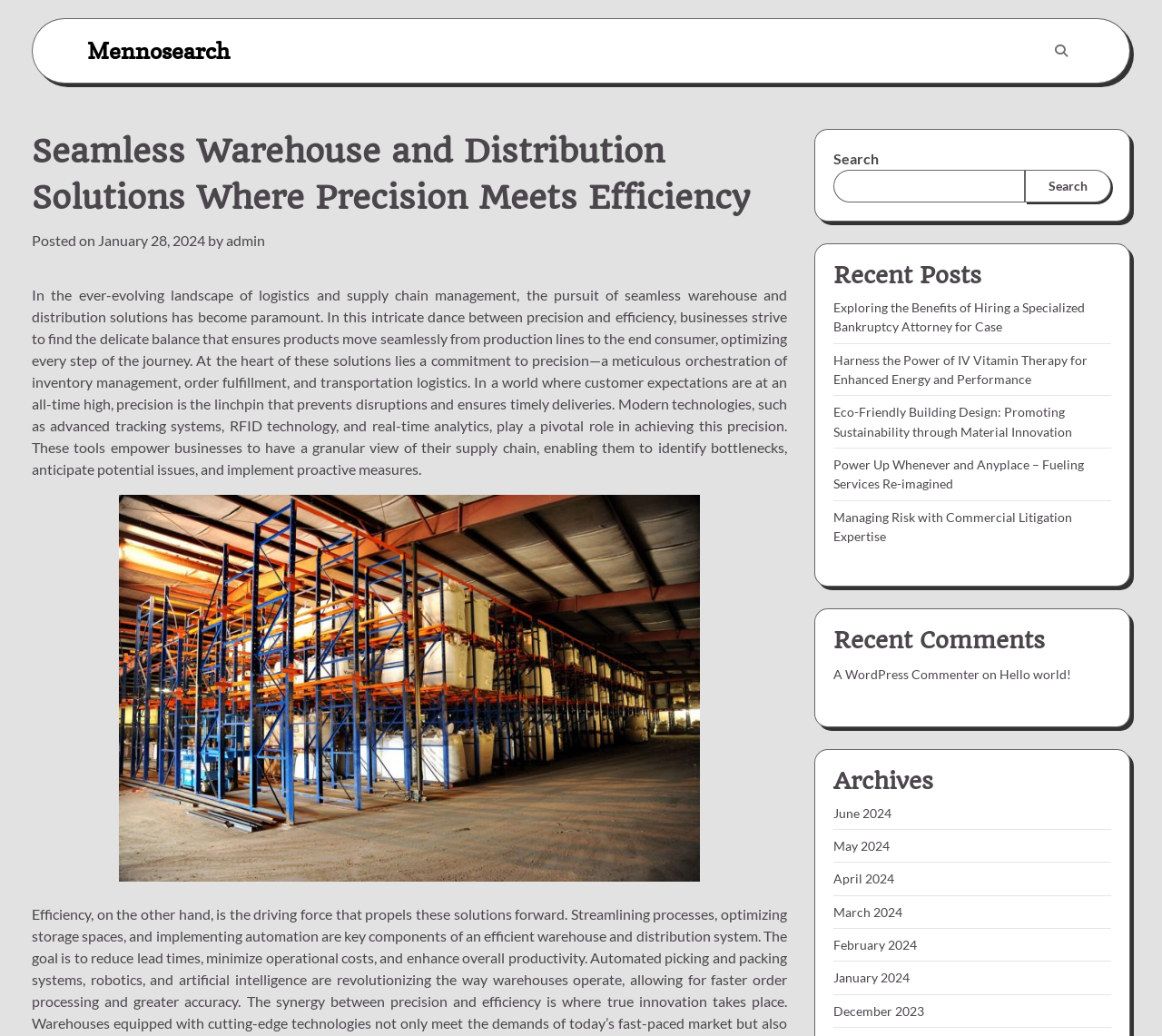Show me the bounding box coordinates of the clickable region to achieve the task as per the instruction: "Click on the link 'admin'".

[0.195, 0.224, 0.228, 0.24]